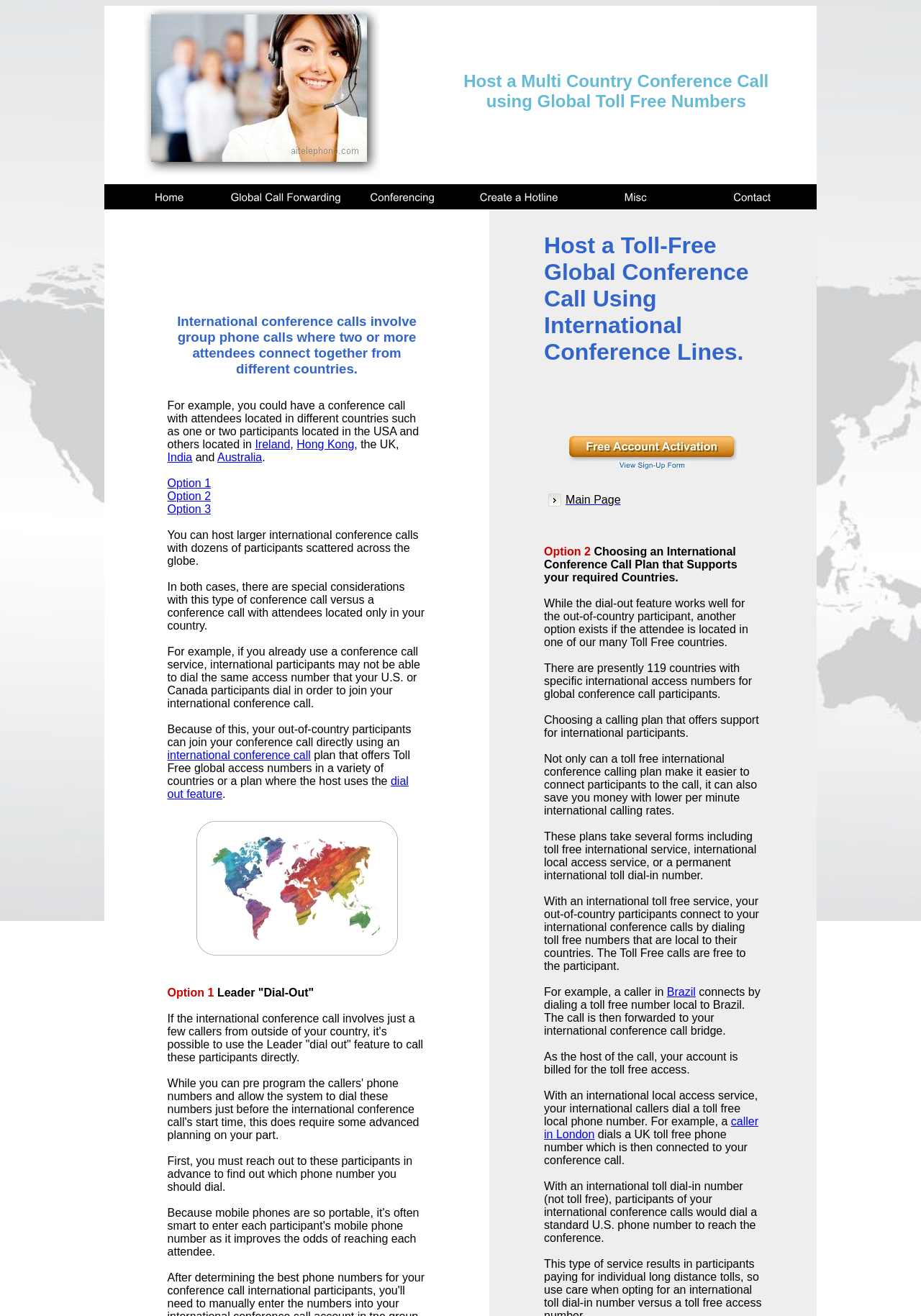What is the main purpose of this webpage?
Provide an in-depth and detailed answer to the question.

Based on the webpage content, it appears that the main purpose of this webpage is to provide a service for hosting global conference calls with participants from multiple countries. The webpage provides information on how to host such calls, including options for toll-free global access numbers and dial-out features.